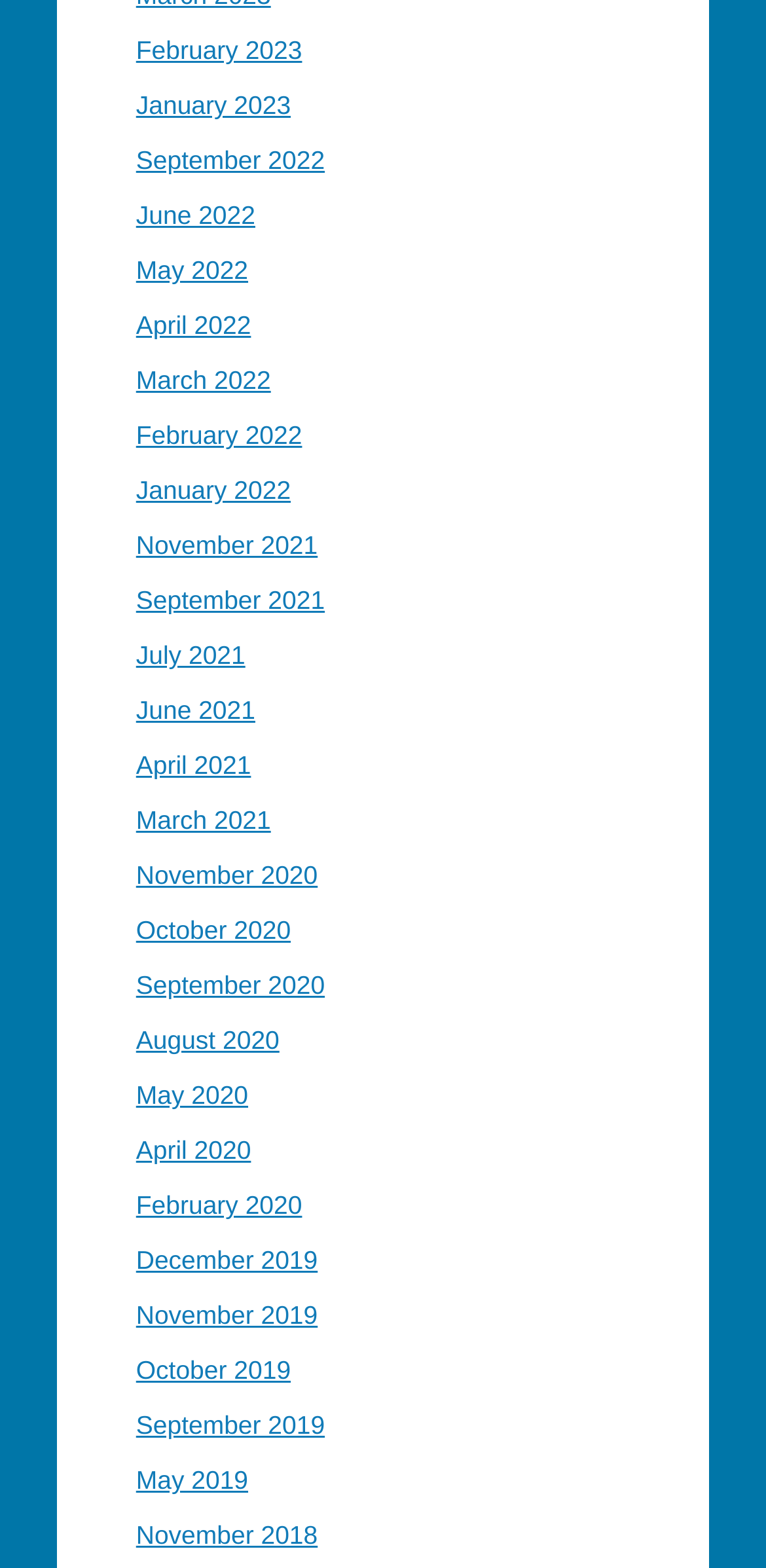What is the earliest month listed?
Please give a detailed and elaborate answer to the question.

I looked at the list of links and found the earliest month listed, which is November 2018.